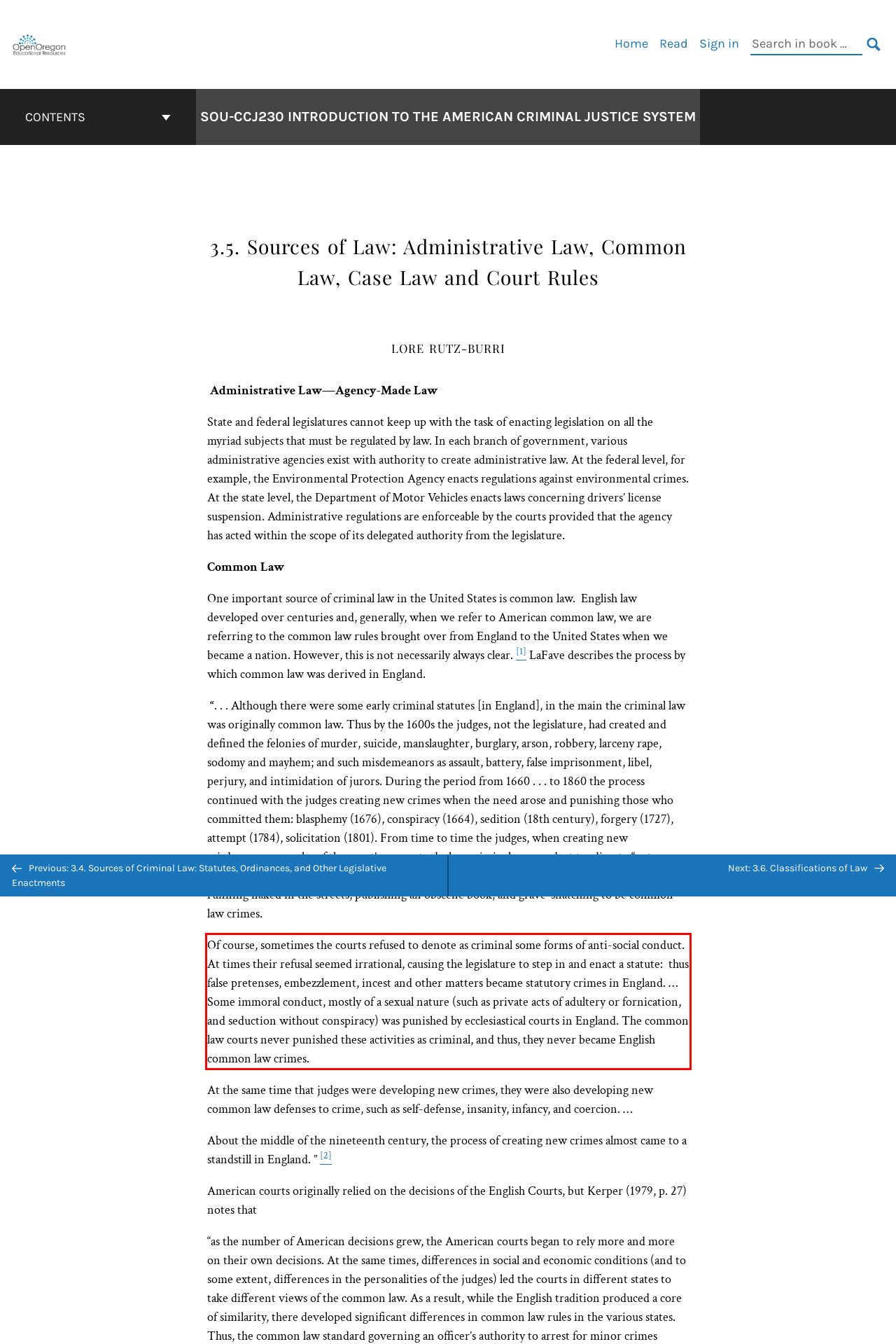Using the provided screenshot, read and generate the text content within the red-bordered area.

Of course, sometimes the courts refused to denote as criminal some forms of anti-social conduct. At times their refusal seemed irrational, causing the legislature to step in and enact a statute: thus false pretenses, embezzlement, incest and other matters became statutory crimes in England. … Some immoral conduct, mostly of a sexual nature (such as private acts of adultery or fornication, and seduction without conspiracy) was punished by ecclesiastical courts in England. The common law courts never punished these activities as criminal, and thus, they never became English common law crimes.